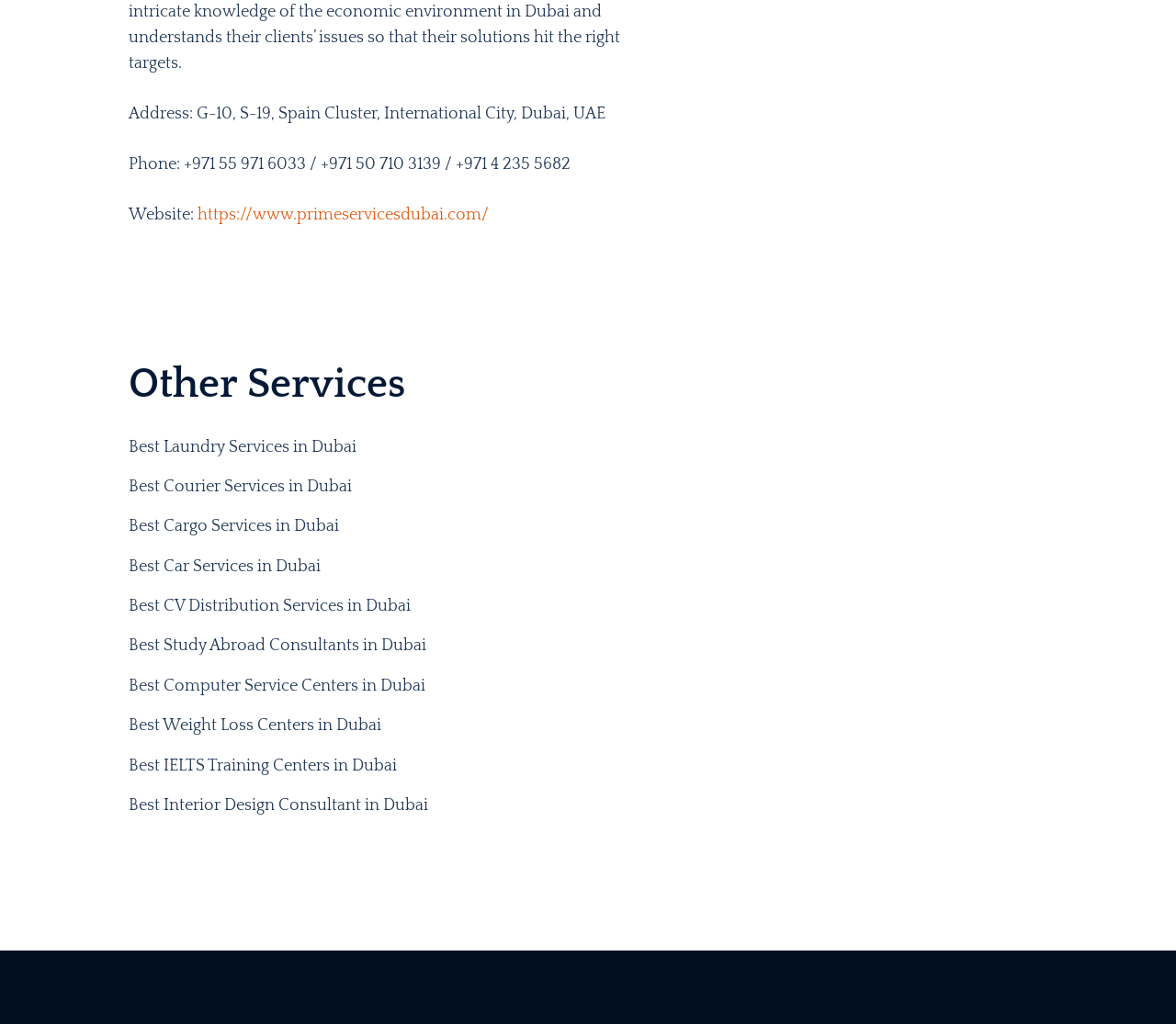Please provide the bounding box coordinates for the element that needs to be clicked to perform the following instruction: "Click on Contact Us". The coordinates should be given as four float numbers between 0 and 1, i.e., [left, top, right, bottom].

None